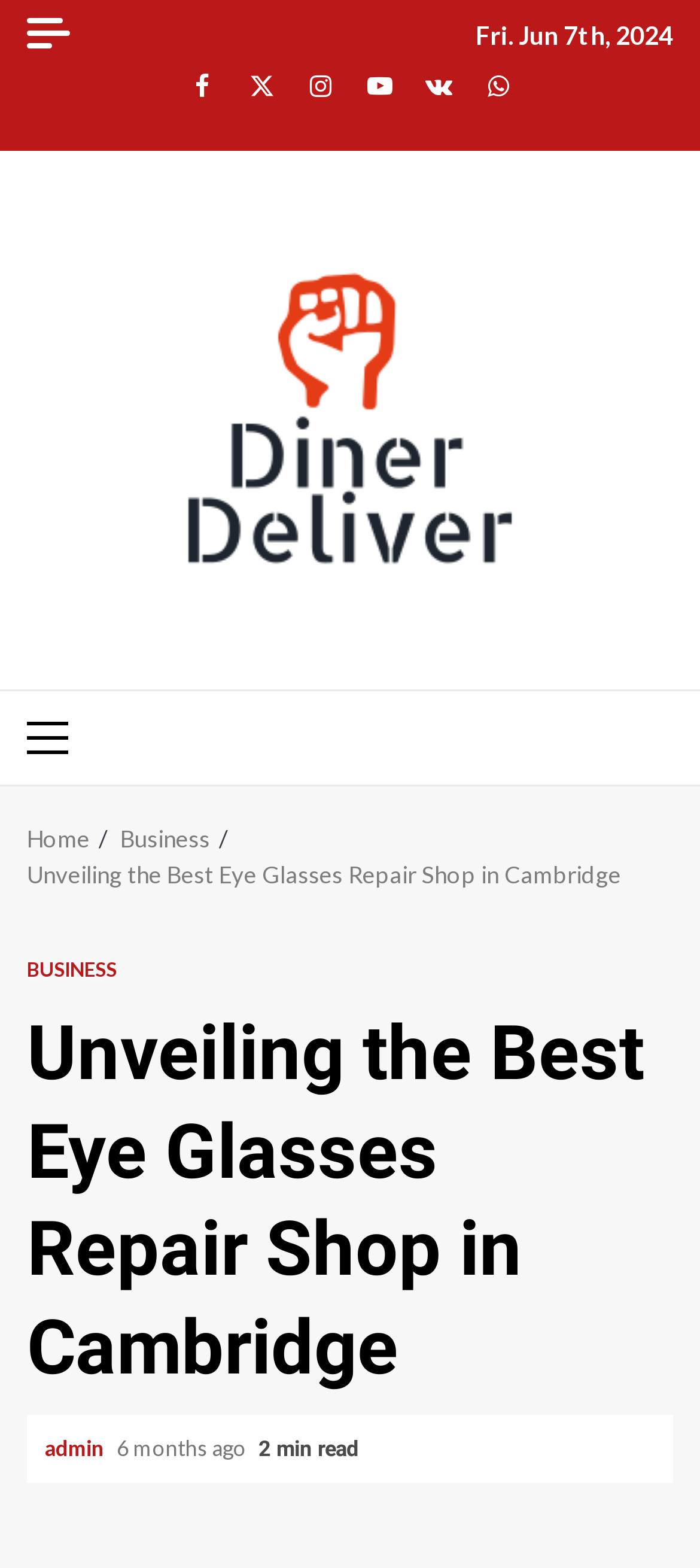Provide the bounding box coordinates for the area that should be clicked to complete the instruction: "View the Business page".

[0.172, 0.526, 0.3, 0.544]